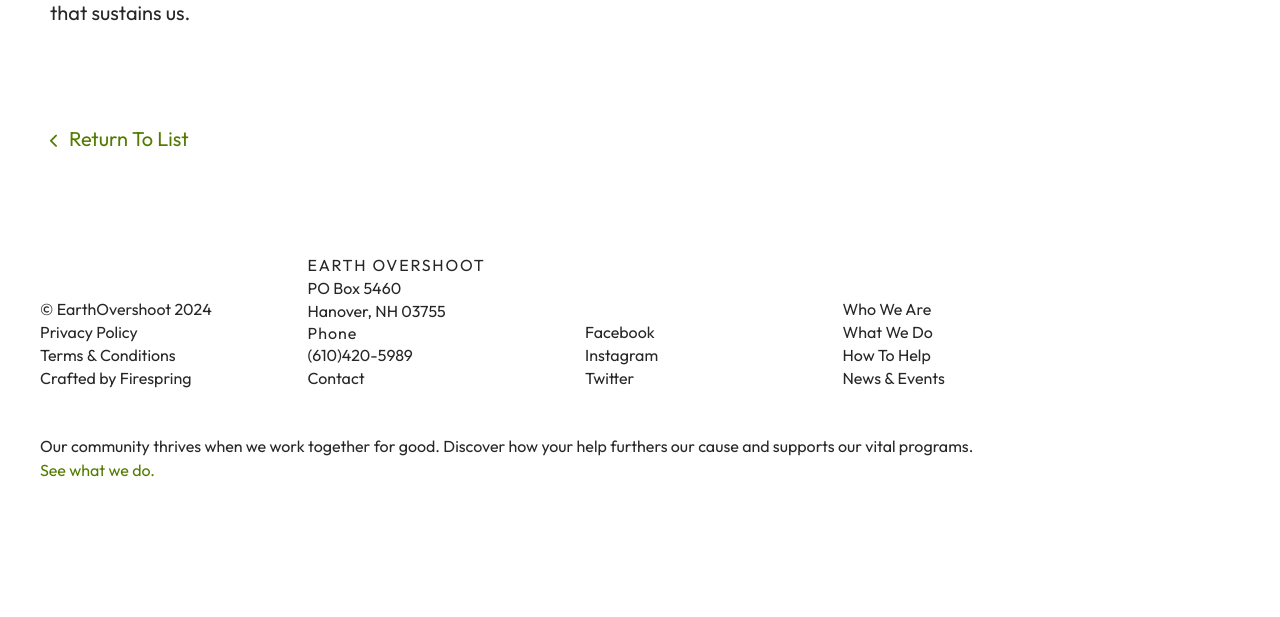What social media platforms does the organization have?
Using the details from the image, give an elaborate explanation to answer the question.

The organization has links to its social media profiles, including Facebook, Instagram, and Twitter, which are located at the bottom of the webpage, indicating that the organization is active on these platforms and can be followed for updates.